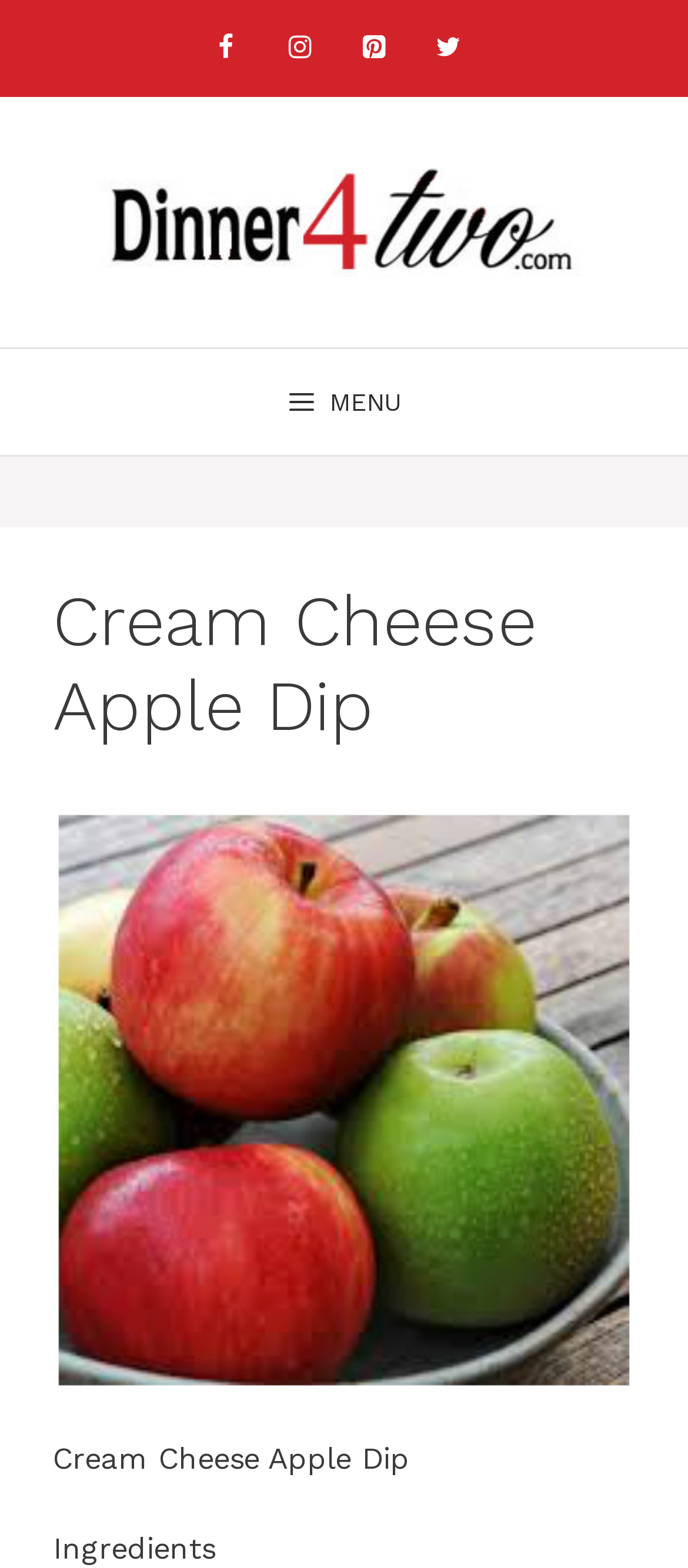Show the bounding box coordinates for the HTML element as described: "title="Dinner 4 Two"".

[0.103, 0.128, 0.897, 0.151]